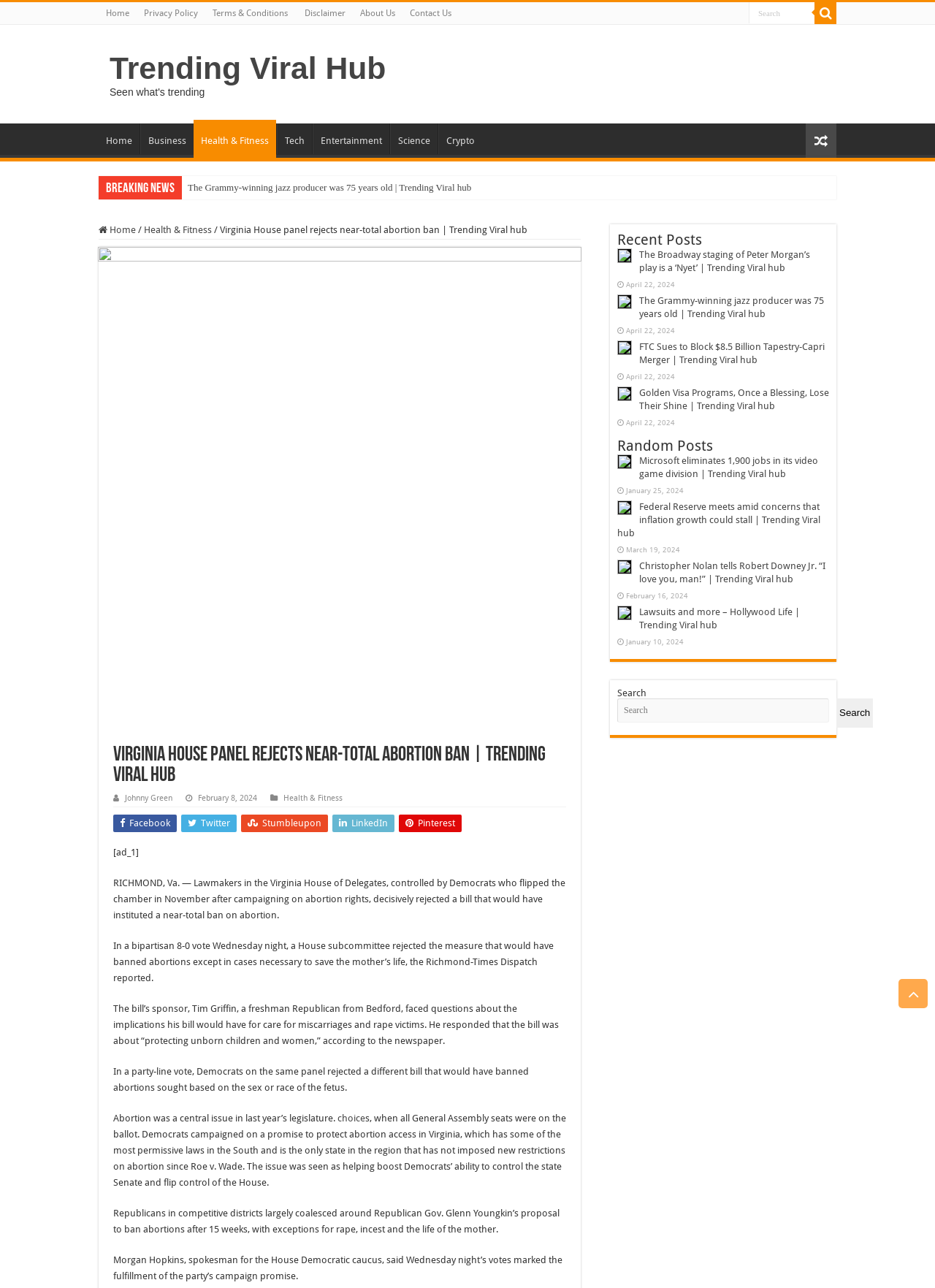Given the description: "business management homework help", determine the bounding box coordinates of the UI element. The coordinates should be formatted as four float numbers between 0 and 1, [left, top, right, bottom].

None